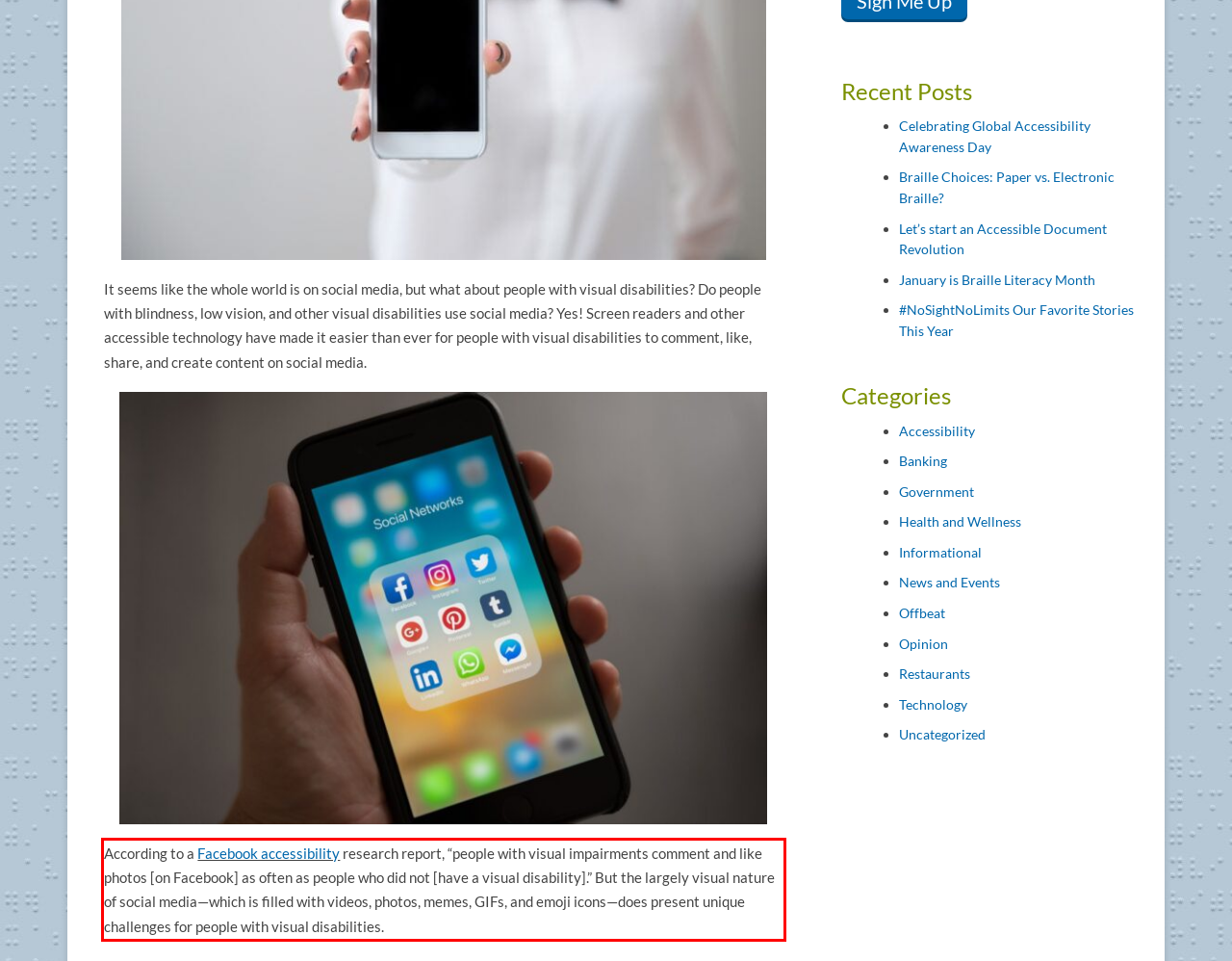Examine the screenshot of the webpage, locate the red bounding box, and perform OCR to extract the text contained within it.

According to a Facebook accessibility research report, “people with visual impairments comment and like photos [on Facebook] as often as people who did not [have a visual disability].” But the largely visual nature of social media—which is filled with videos, photos, memes, GIFs, and emoji icons—does present unique challenges for people with visual disabilities.